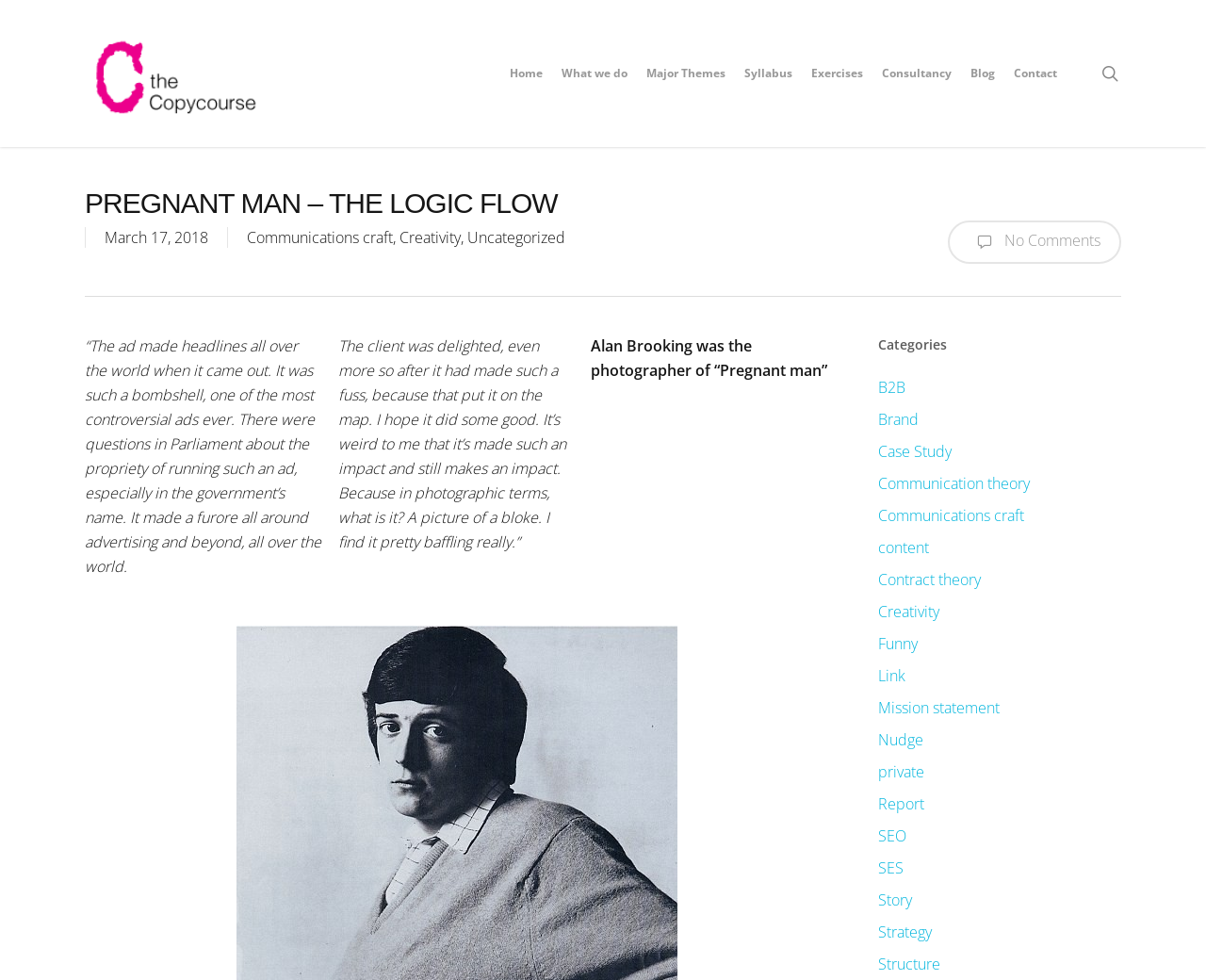Locate the bounding box coordinates of the clickable region necessary to complete the following instruction: "Click on the 'Home' link". Provide the coordinates in the format of four float numbers between 0 and 1, i.e., [left, top, right, bottom].

[0.415, 0.067, 0.458, 0.083]